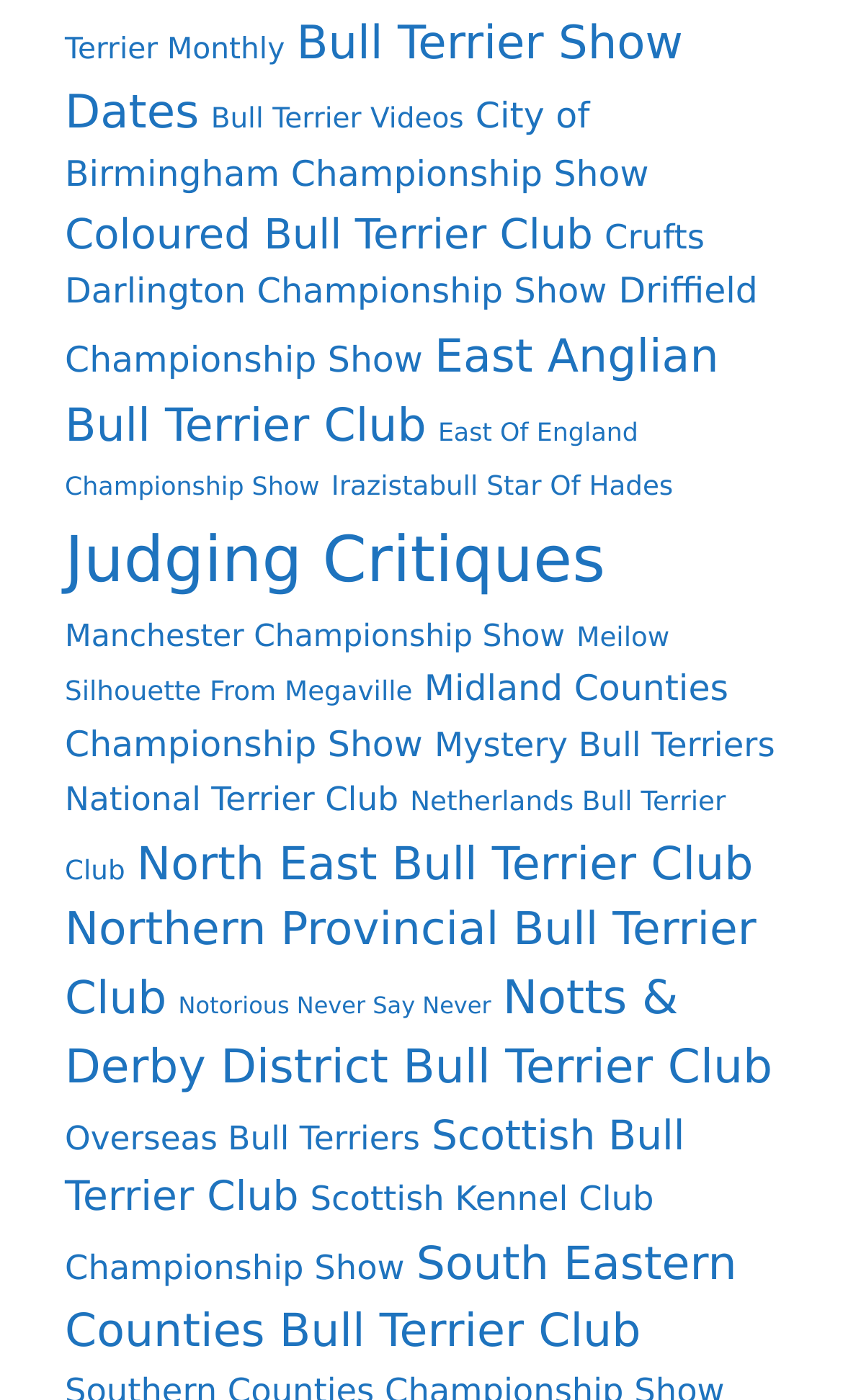Using the webpage screenshot, locate the HTML element that fits the following description and provide its bounding box: "CLICK HERE".

None